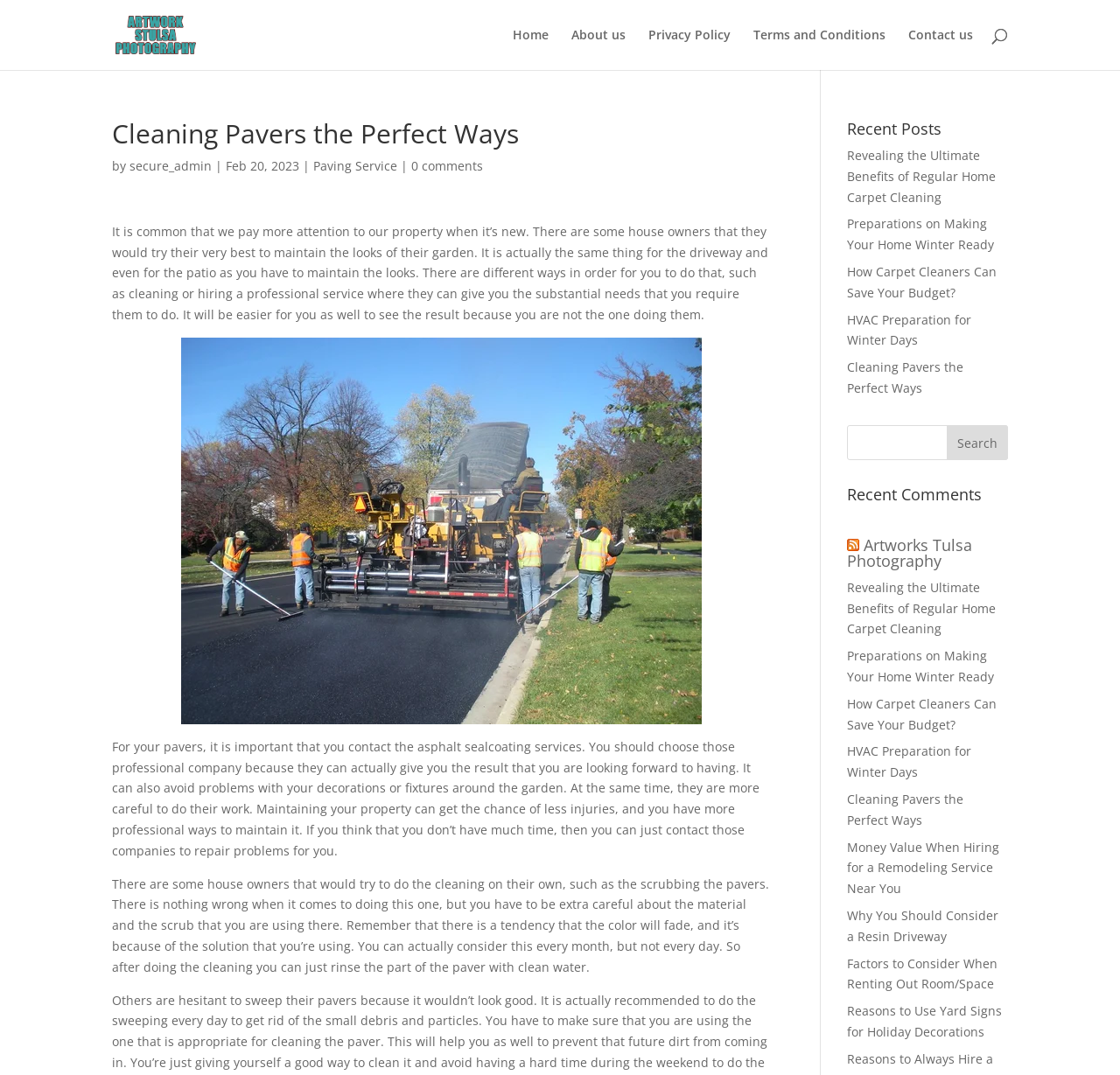Can you find the bounding box coordinates for the element to click on to achieve the instruction: "Go to 'Home'"?

[0.458, 0.027, 0.49, 0.065]